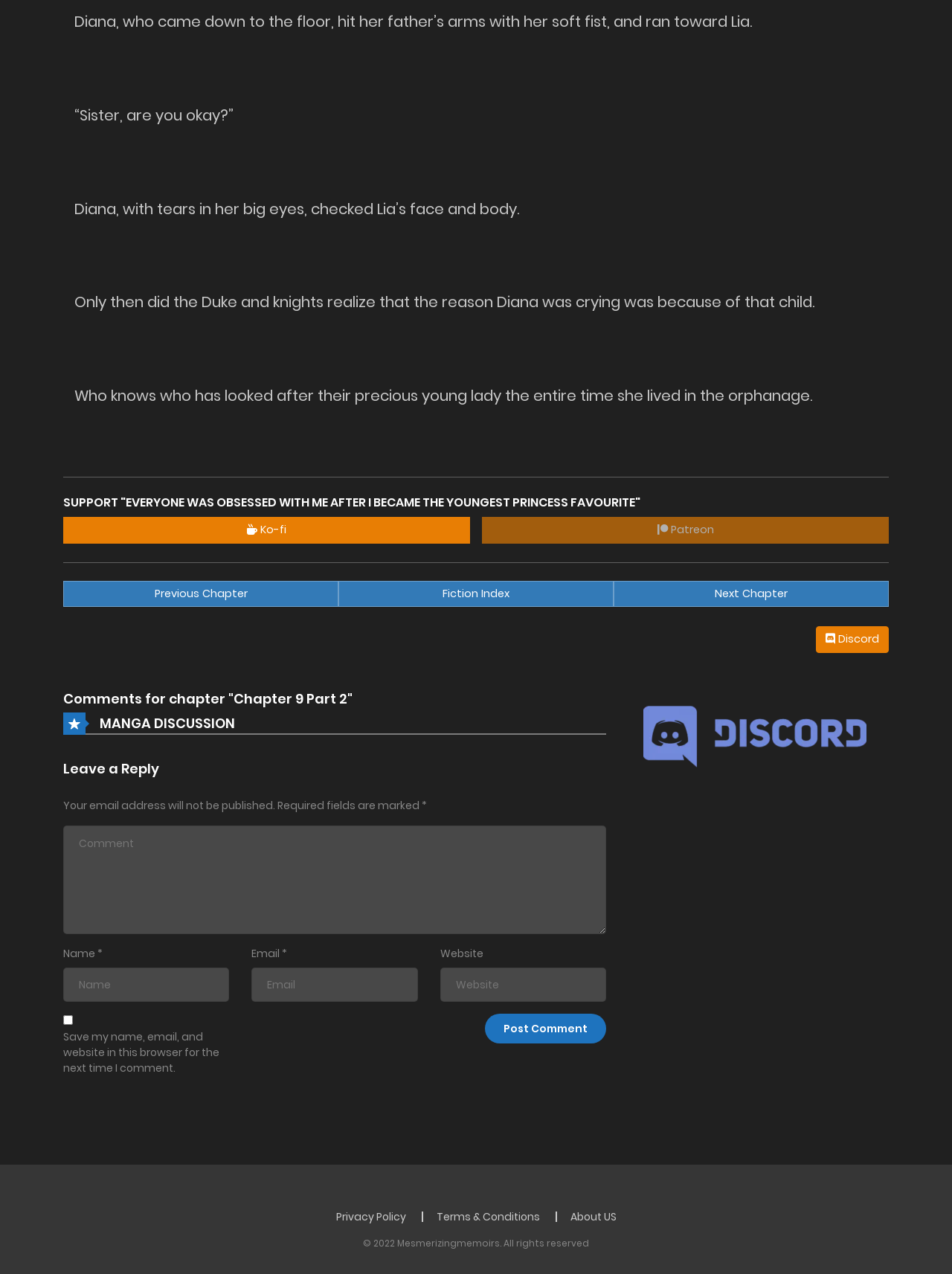What is the purpose of the textbox with the label 'Email'?
Based on the screenshot, provide your answer in one word or phrase.

To input email address